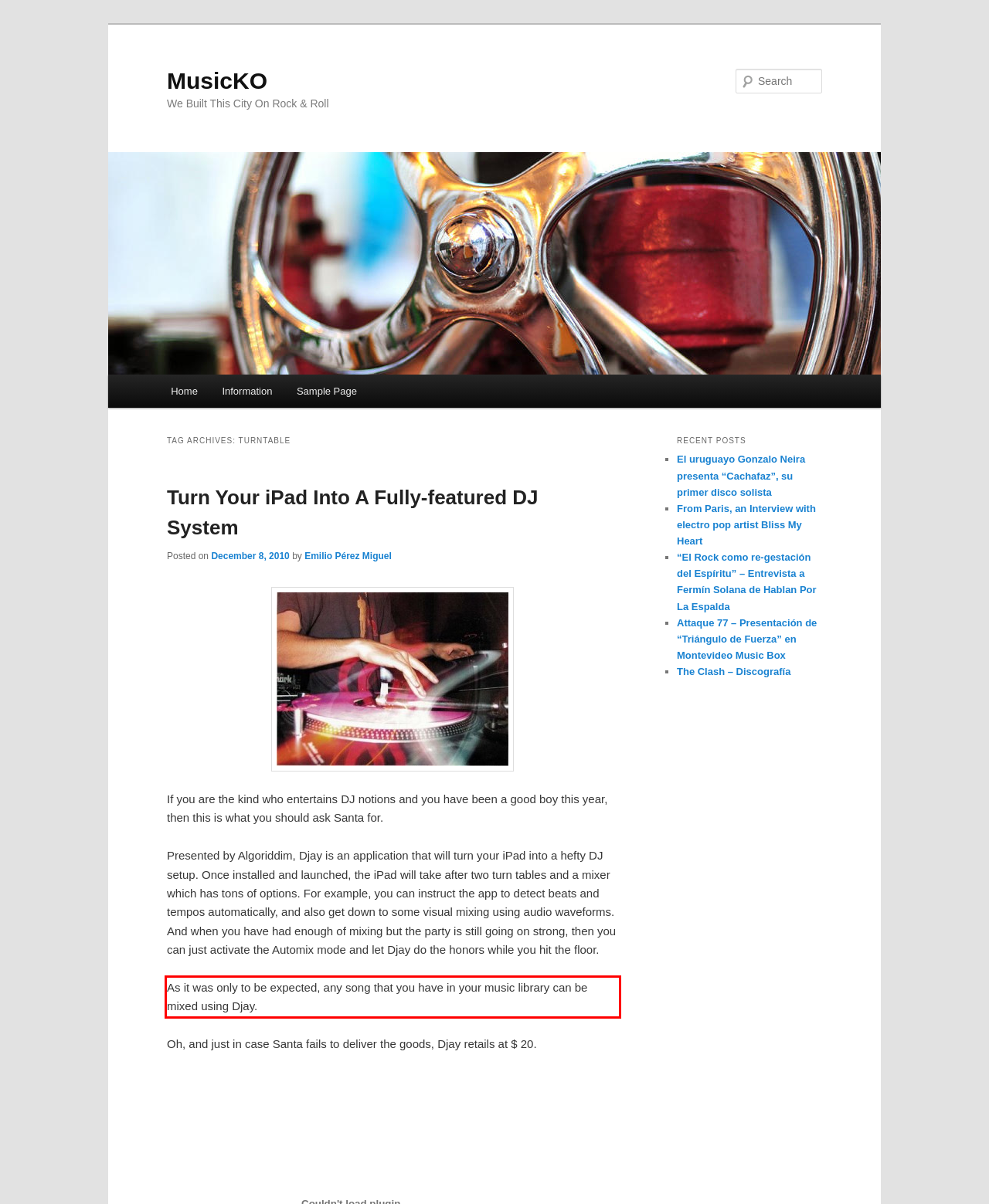From the provided screenshot, extract the text content that is enclosed within the red bounding box.

As it was only to be expected, any song that you have in your music library can be mixed using Djay.